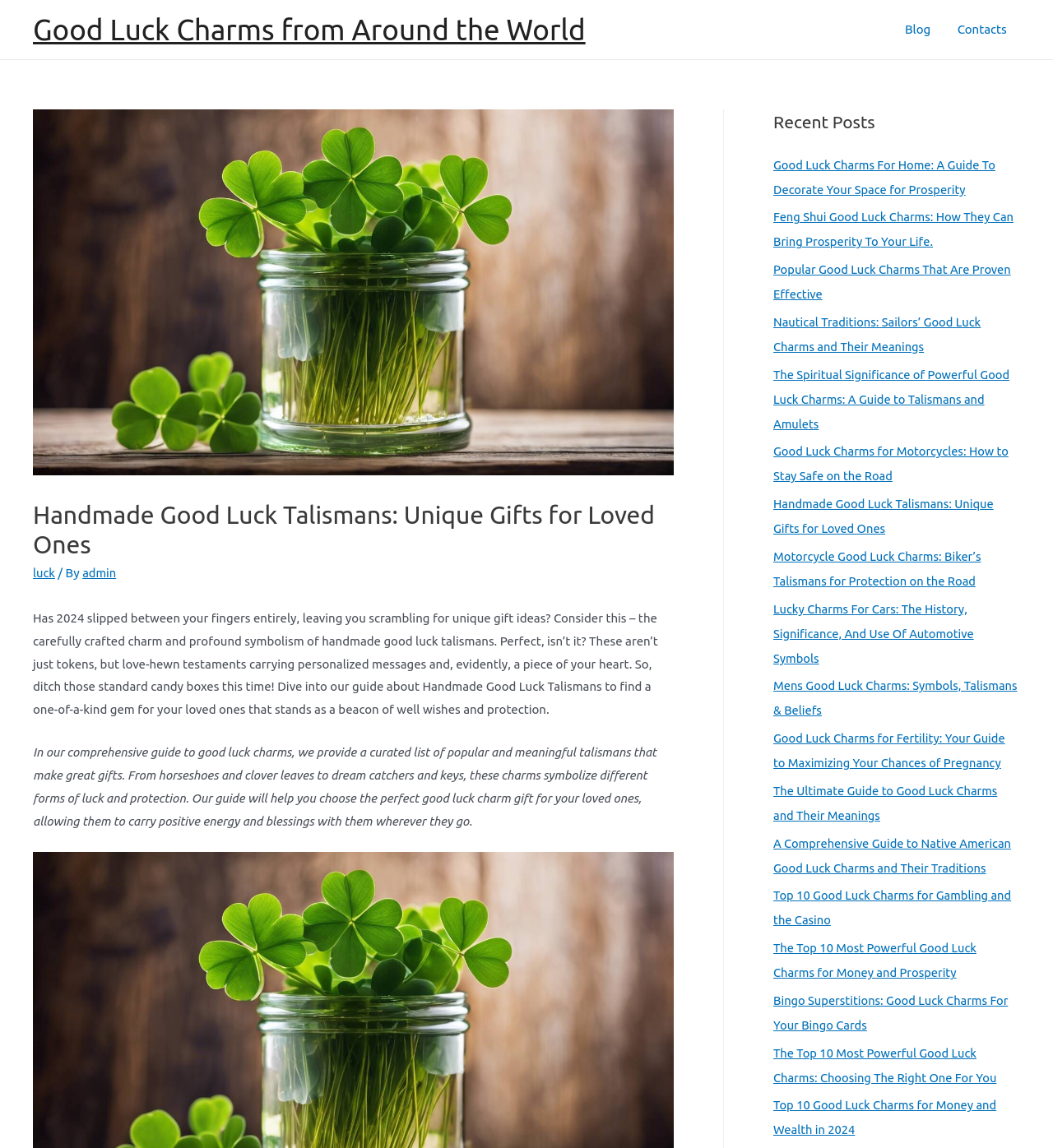Provide a brief response using a word or short phrase to this question:
What type of navigation is available on the webpage?

Site Navigation